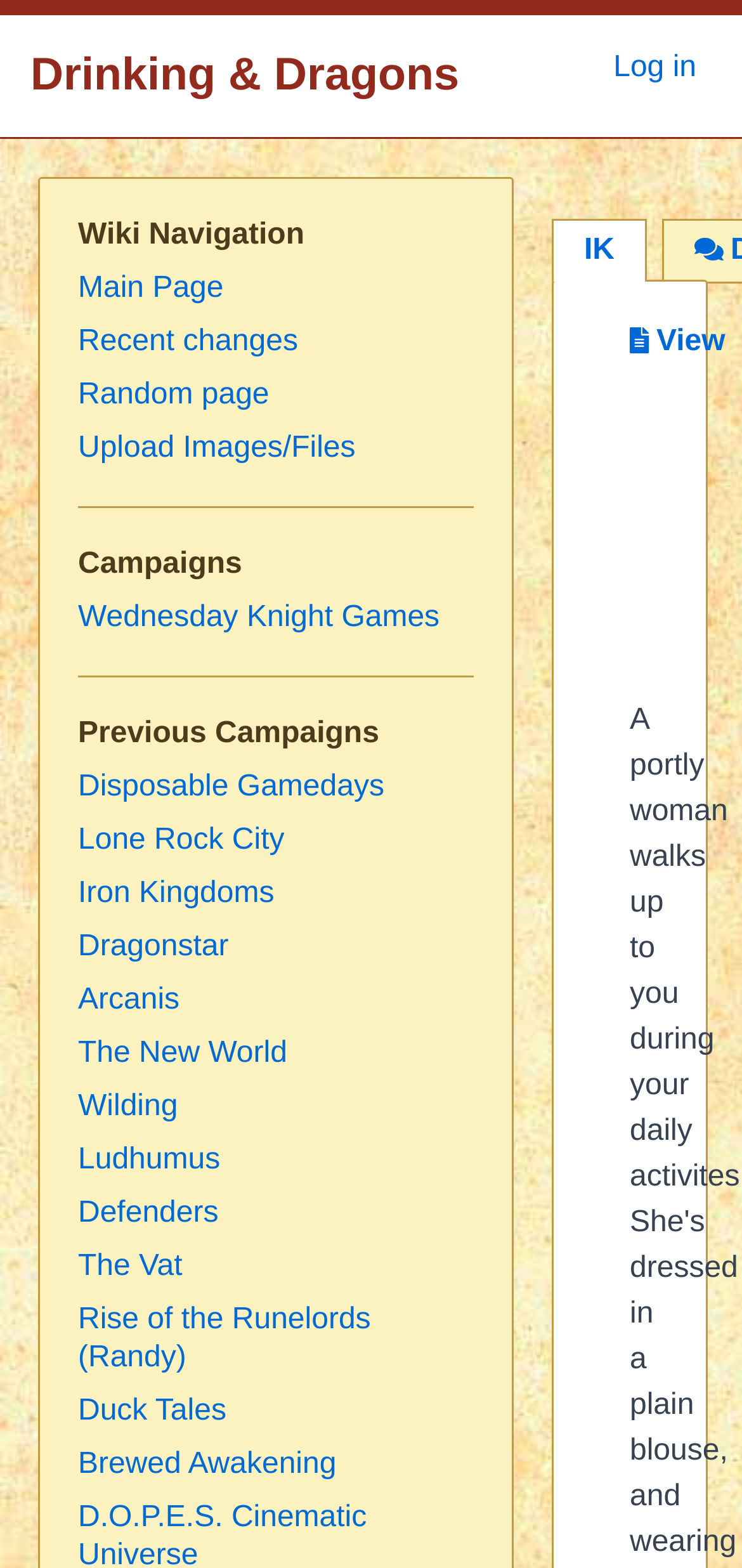Locate the bounding box coordinates of the element that should be clicked to fulfill the instruction: "View the main page".

[0.105, 0.174, 0.301, 0.194]